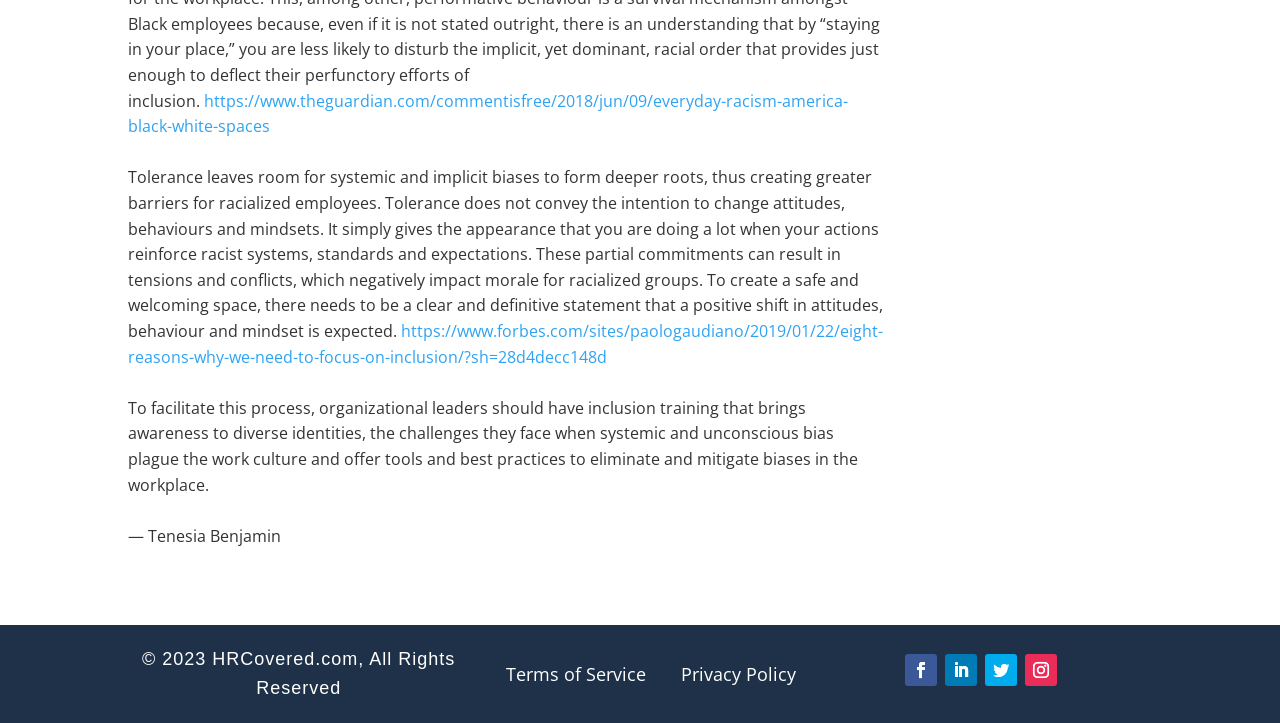Please provide a detailed answer to the question below based on the screenshot: 
What is the purpose of inclusion training?

According to the webpage, inclusion training is necessary to bring awareness to diverse identities, the challenges they face when systemic and unconscious bias plague the work culture, and offer tools and best practices to eliminate and mitigate biases in the workplace.